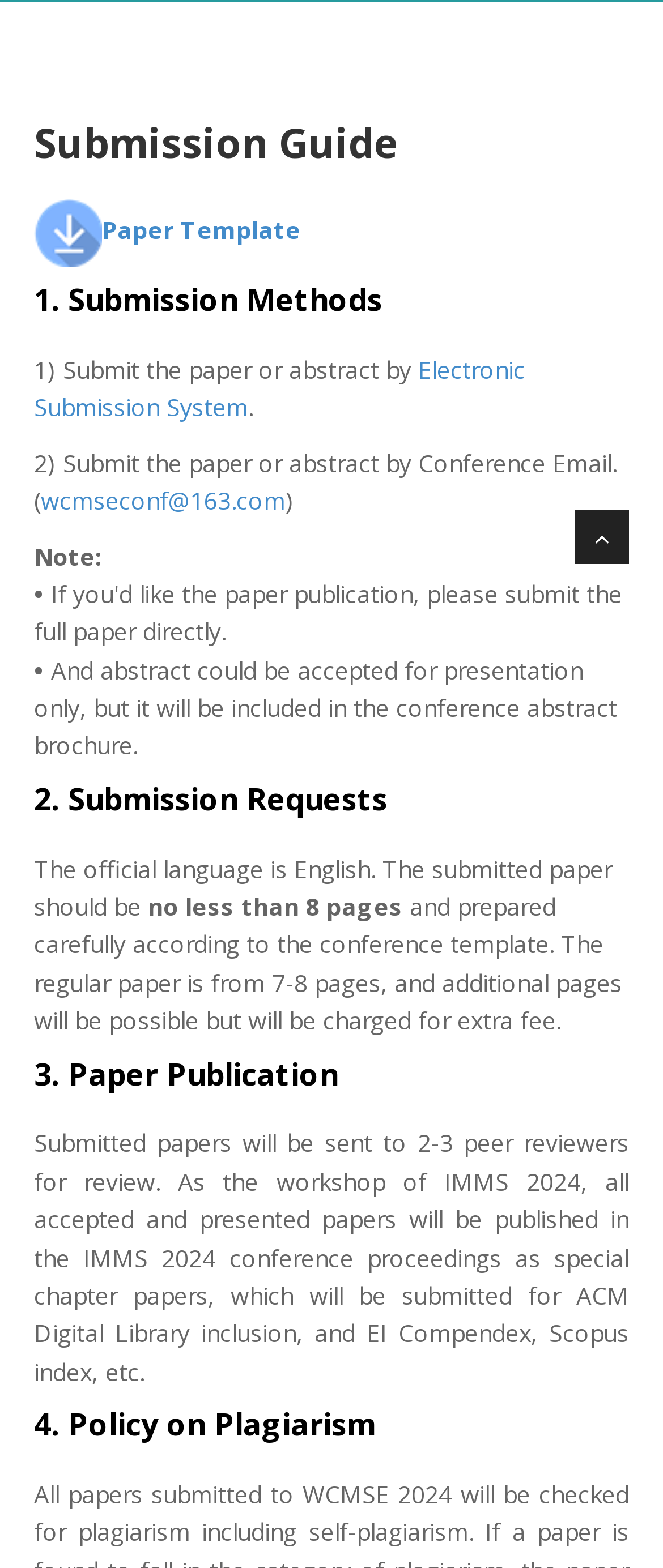Provide the bounding box coordinates of the UI element that matches the description: "wcmseconf@163.com".

[0.062, 0.309, 0.431, 0.33]